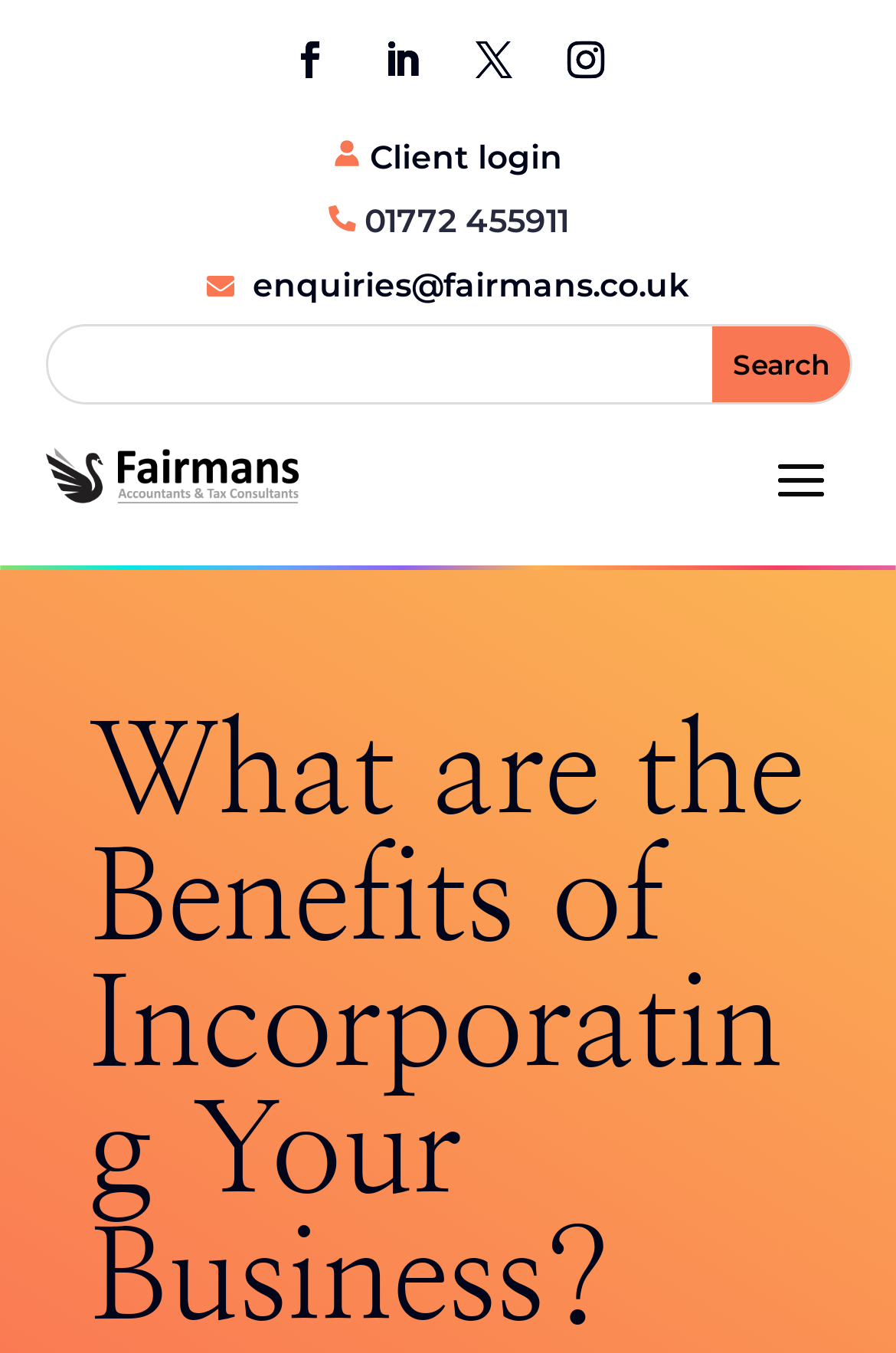Determine the bounding box for the described UI element: "parent_node: Search for: name="s"".

[0.053, 0.242, 0.796, 0.297]